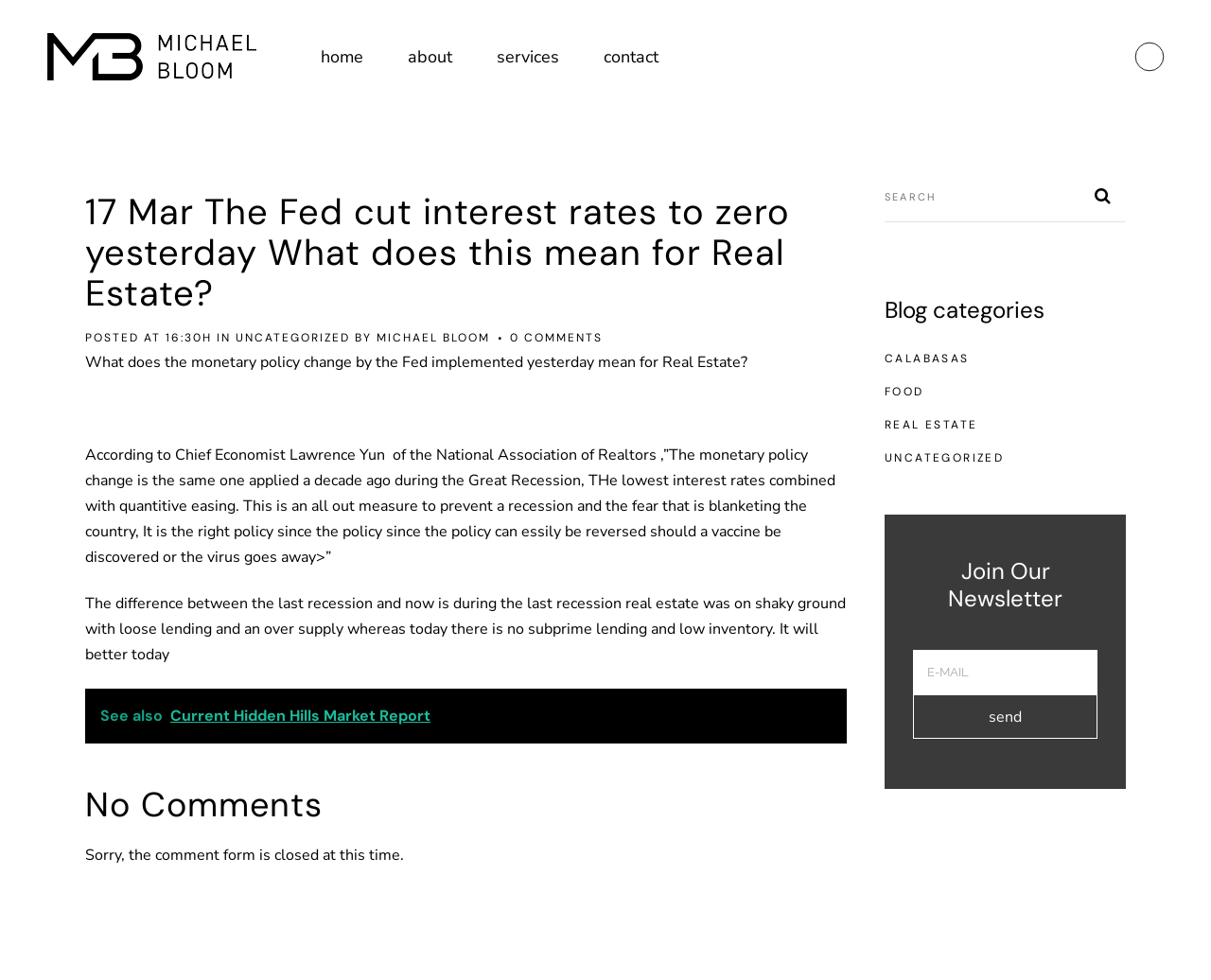What is the category of the article? Based on the image, give a response in one word or a short phrase.

UNCATEGORIZED